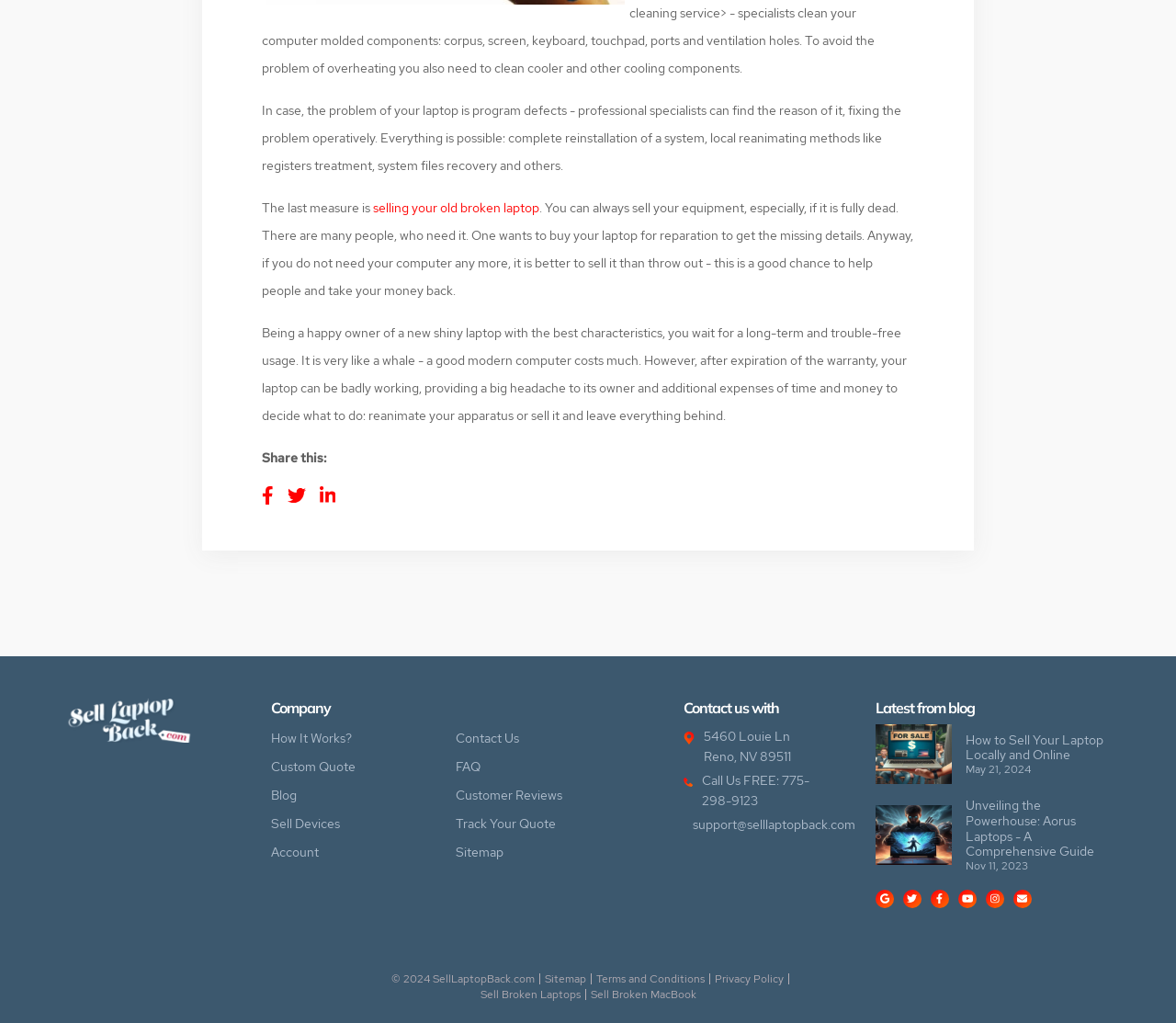What is the contact address of the company?
Refer to the image and provide a concise answer in one word or phrase.

5460 Louie Ln Reno, NV 89511